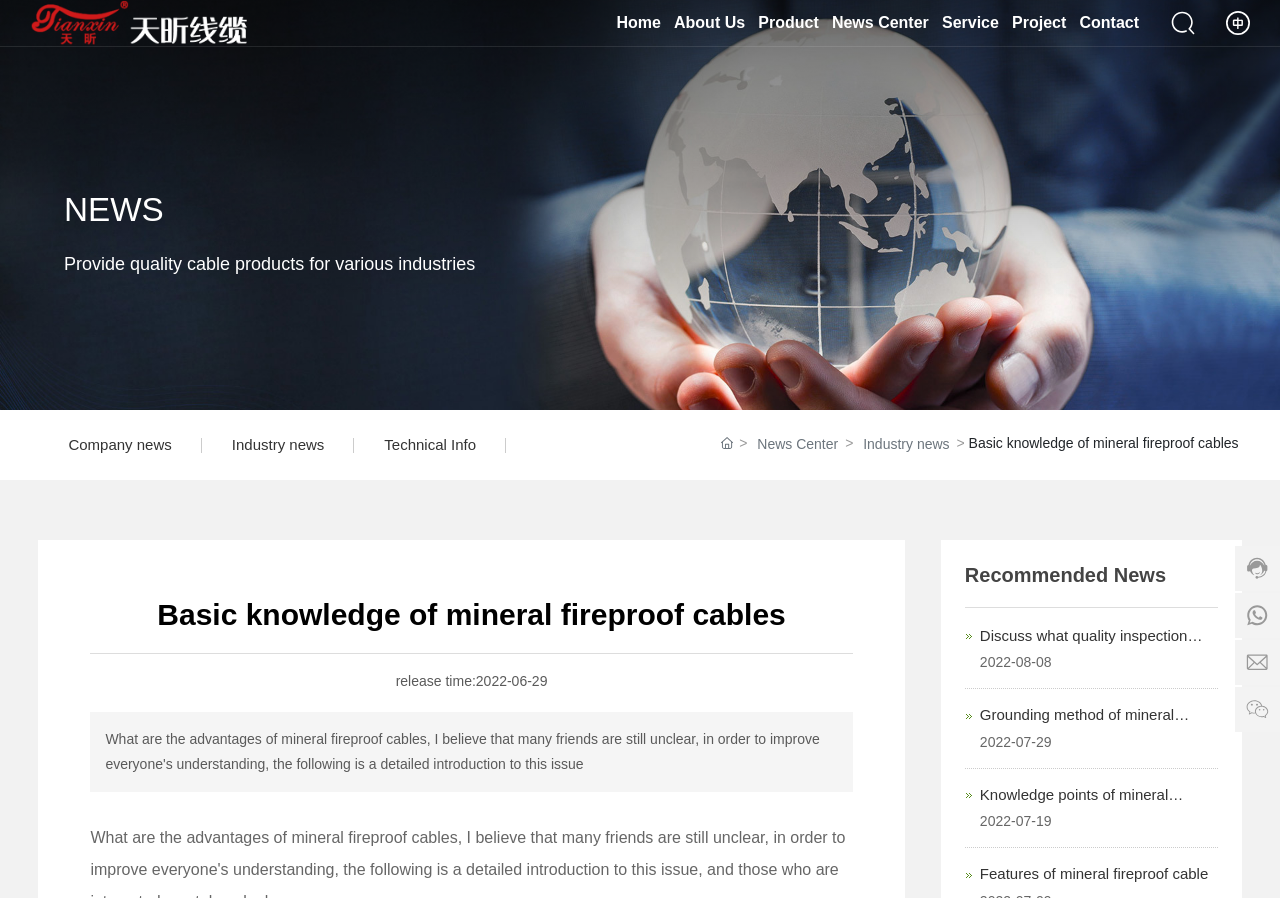Please reply with a single word or brief phrase to the question: 
What is the company name?

Tianxin Cable